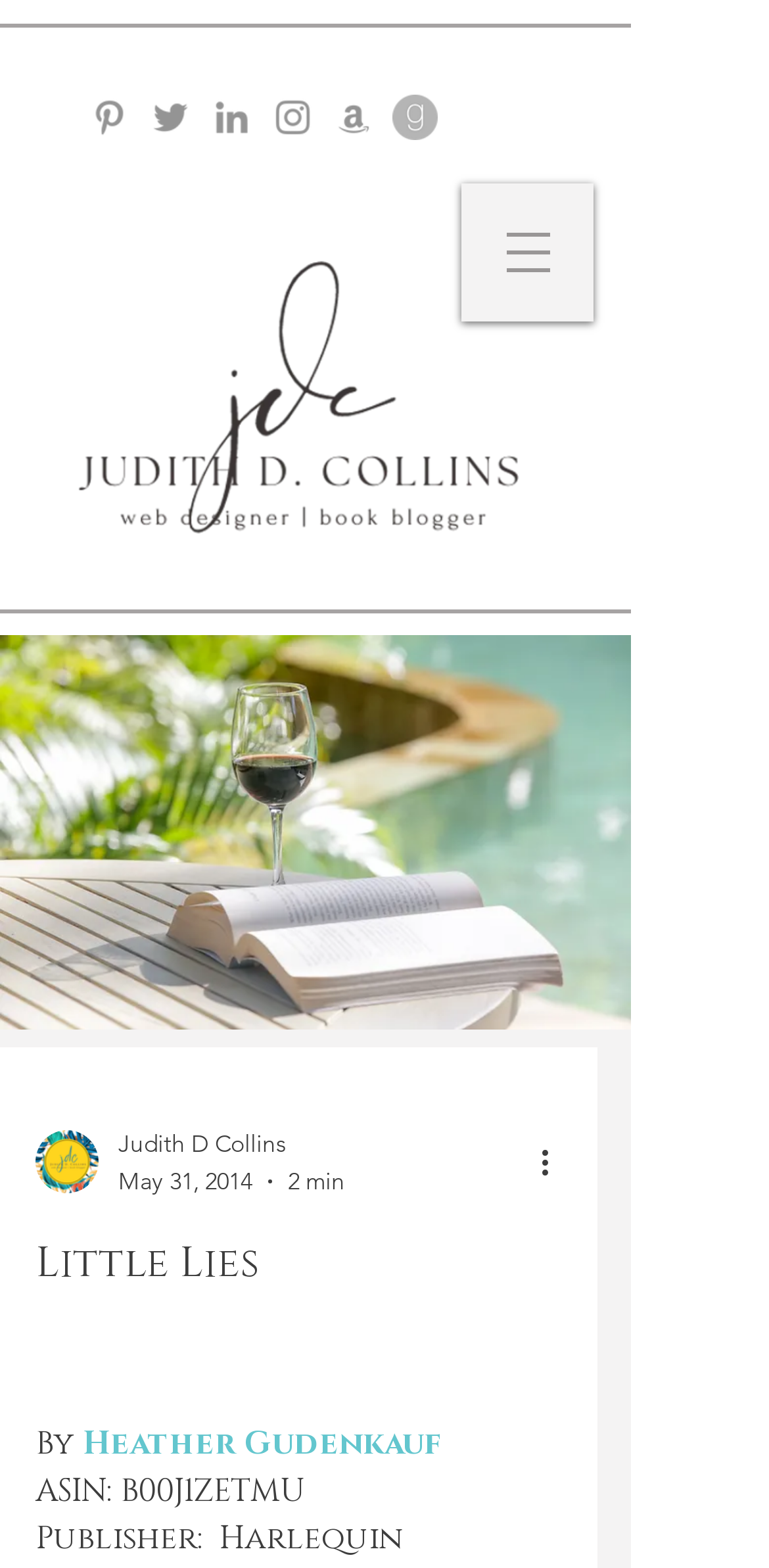Find the bounding box coordinates of the clickable area that will achieve the following instruction: "View more actions".

[0.695, 0.726, 0.756, 0.756]